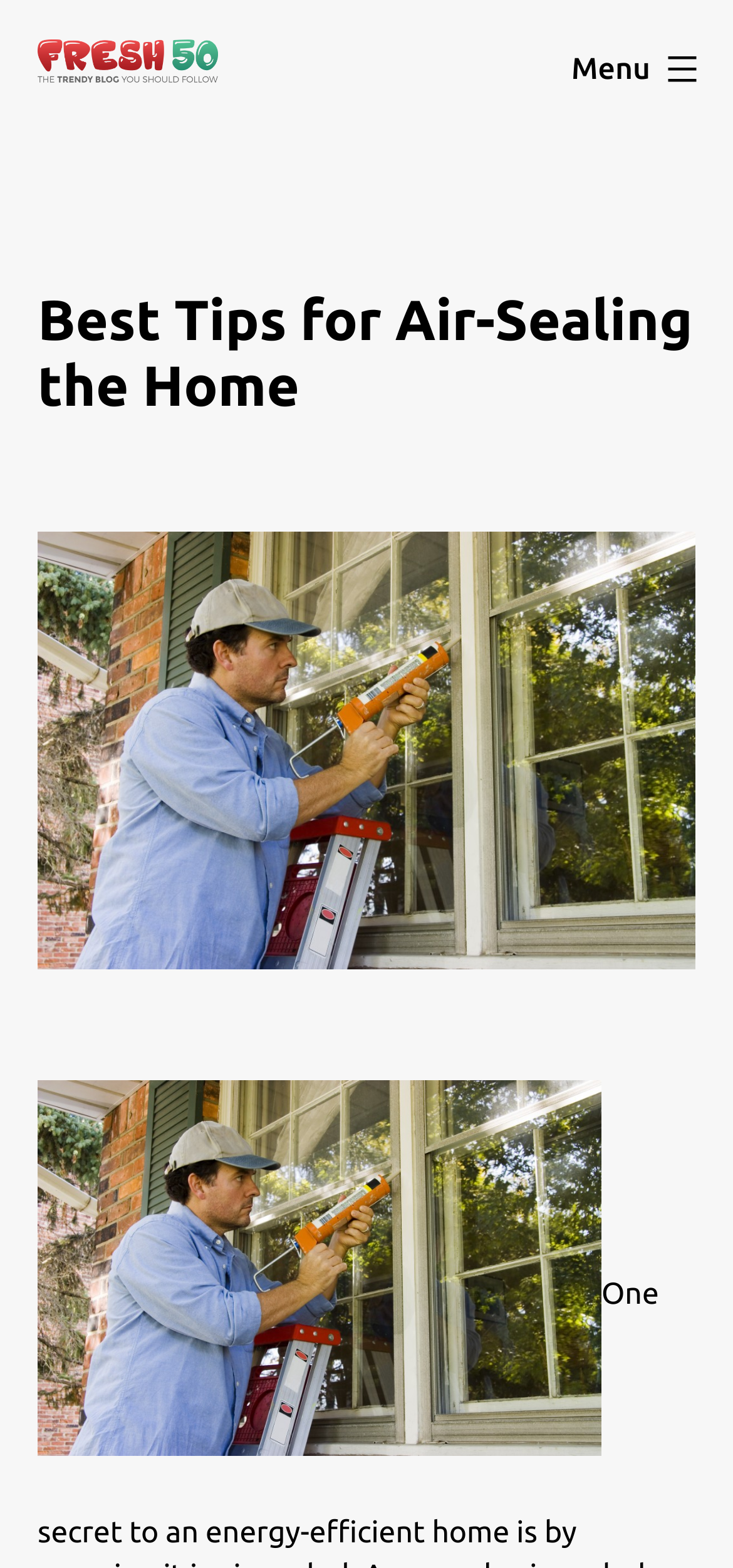Give a detailed account of the webpage's layout and content.

The webpage is about air-sealing the home for energy efficiency, with a focus on providing effective ways to do so. At the top left corner, there is a "Skip to content" link, followed by the Fresh50 logo, which is an image. Next to the logo is a link to Fresh50. On the top right corner, there is a "Menu" button that, when expanded, controls the primary menu list.

Below the top navigation, there is a header section that spans almost the entire width of the page. Within this section, there is a heading that reads "Best Tips for Air-Sealing the Home". Below the heading, there is a large figure that takes up most of the header section, containing an image of a man air-sealing the home.

Further down the page, there is another instance of the same image, this time with a generic label "Man Air-Sealing the Home". This image is positioned near the bottom of the page, taking up about a quarter of the page's width.